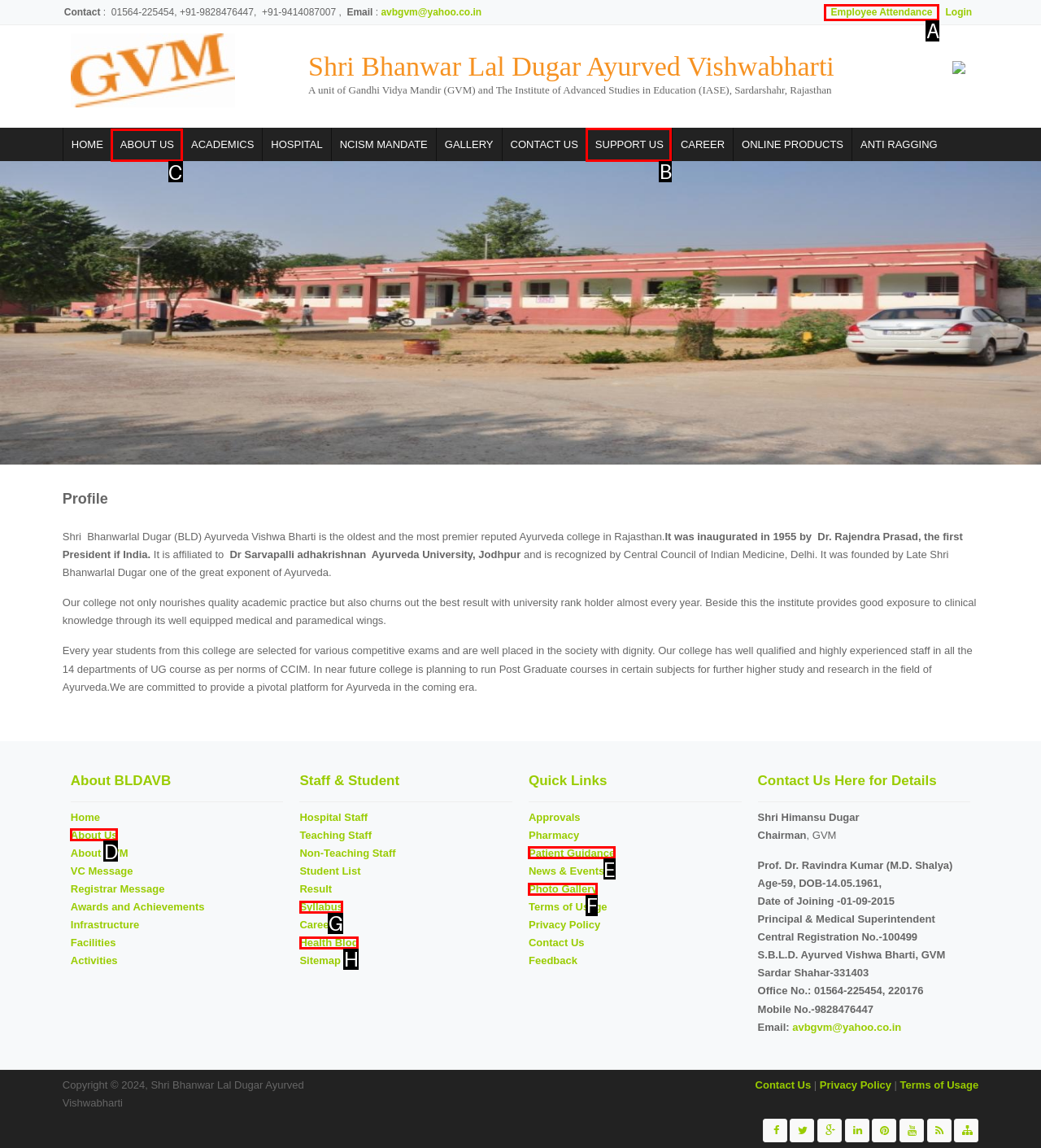Determine which UI element you should click to perform the task: View the 'About Us' page
Provide the letter of the correct option from the given choices directly.

C